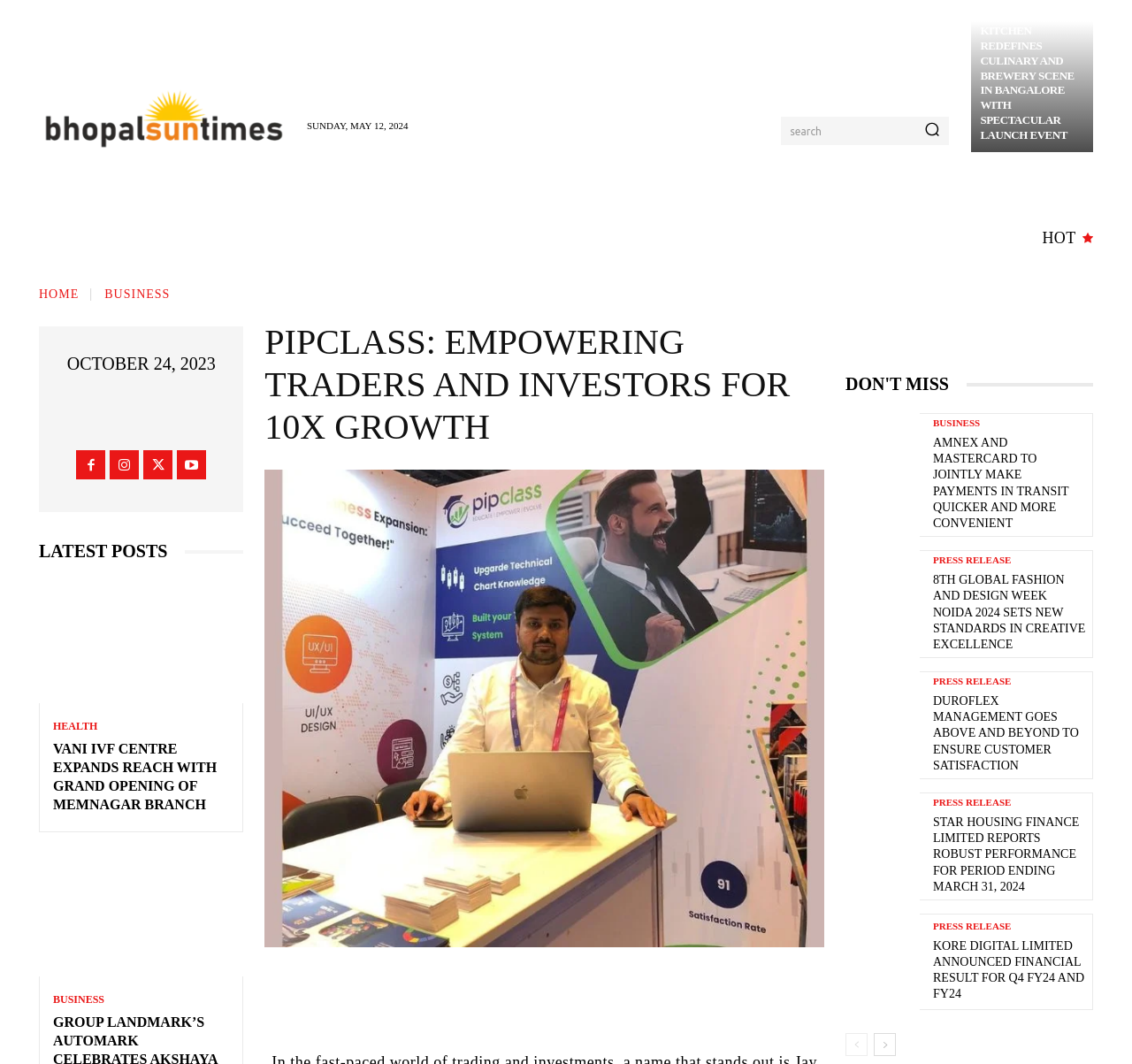Please locate the bounding box coordinates of the region I need to click to follow this instruction: "Share article".

[0.351, 0.945, 0.375, 0.955]